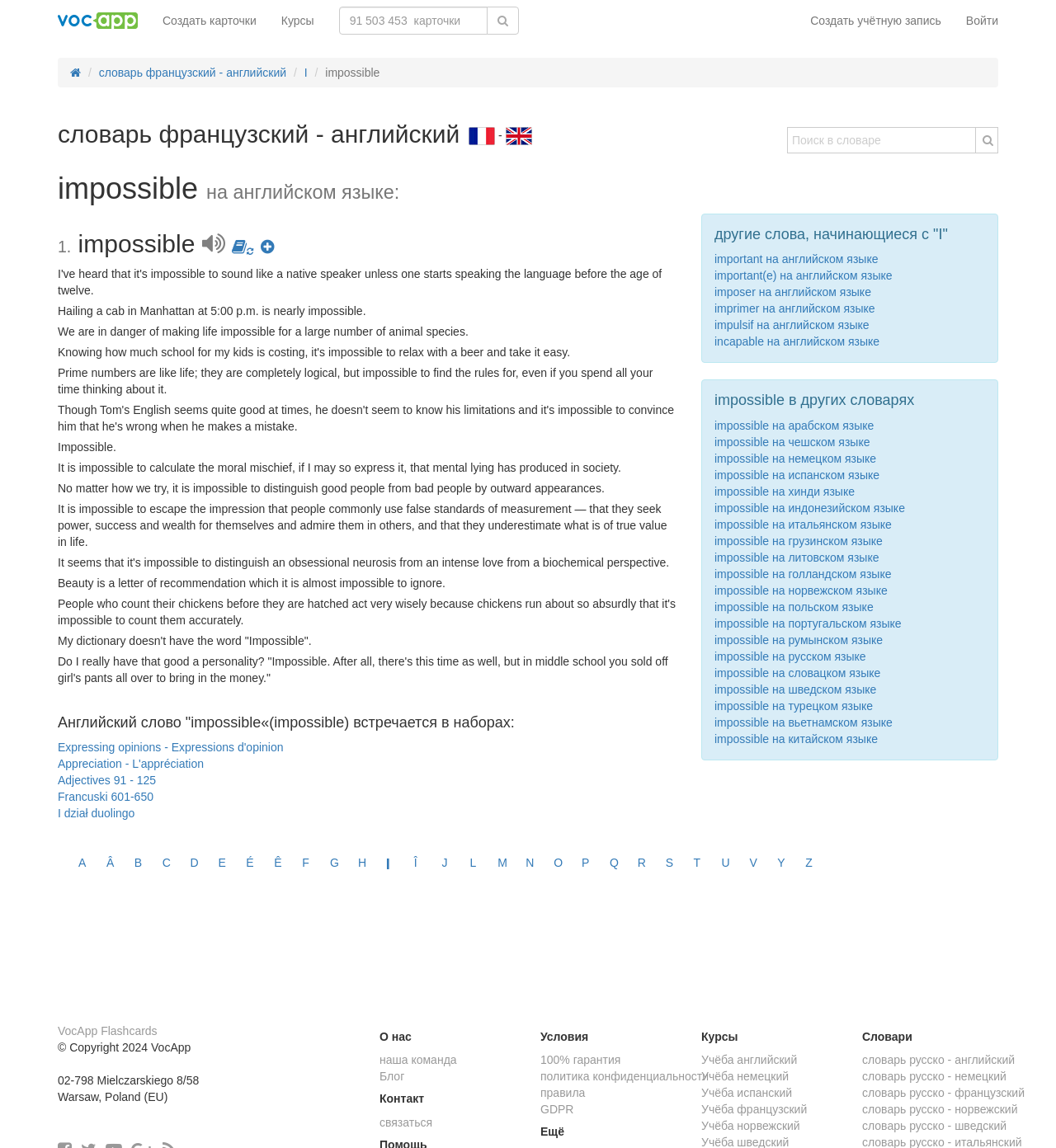Bounding box coordinates are to be given in the format (top-left x, top-left y, bottom-right x, bottom-right y). All values must be floating point numbers between 0 and 1. Provide the bounding box coordinate for the UI element described as: impossible на испанском языке

[0.677, 0.408, 0.833, 0.42]